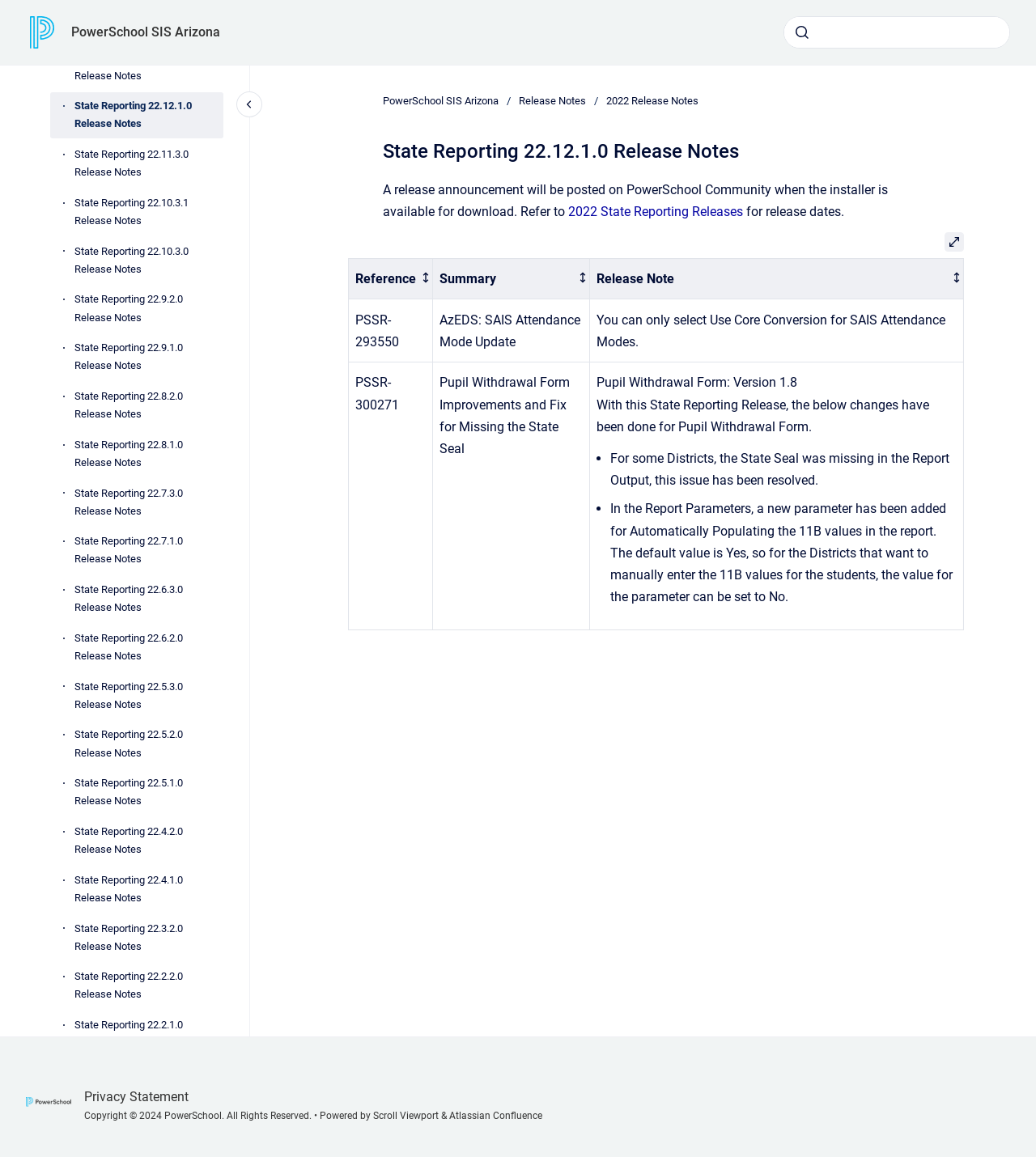Please locate the clickable area by providing the bounding box coordinates to follow this instruction: "Go to PowerSchool SIS Arizona".

[0.069, 0.01, 0.212, 0.046]